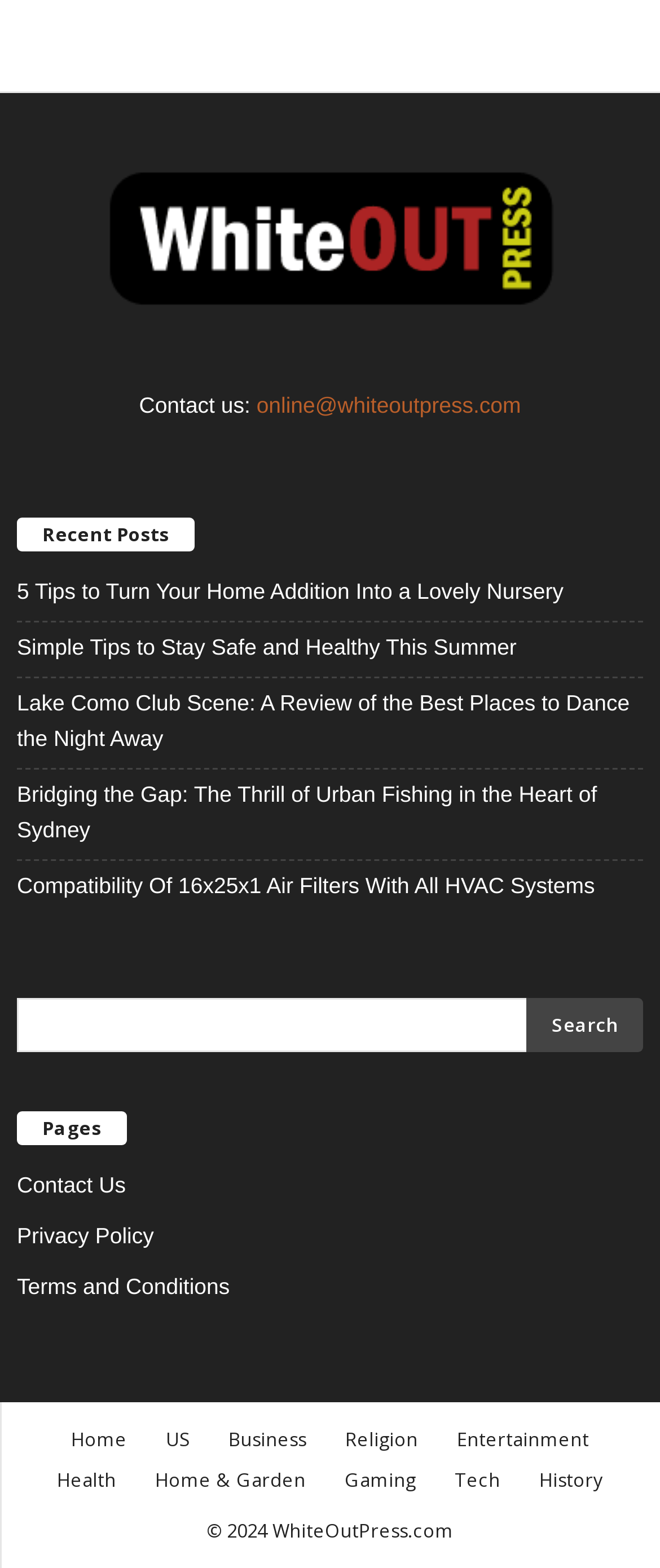Please indicate the bounding box coordinates for the clickable area to complete the following task: "go to home page". The coordinates should be specified as four float numbers between 0 and 1, i.e., [left, top, right, bottom].

[0.082, 0.91, 0.218, 0.926]